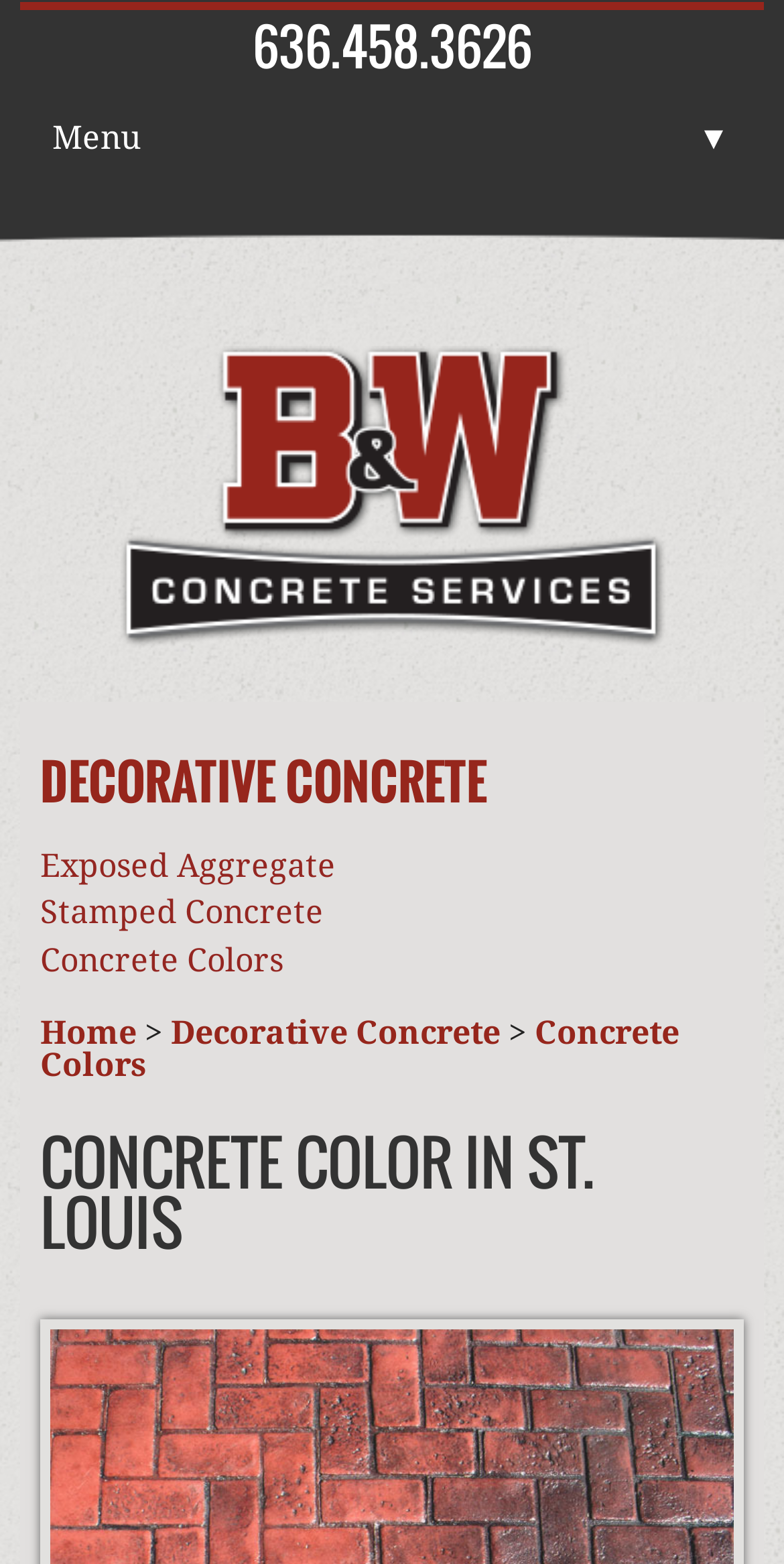What is the location mentioned in the webpage?
Look at the image and respond to the question as thoroughly as possible.

I found a heading element with bounding box coordinates [0.051, 0.724, 0.949, 0.801] that mentions 'CONCRETE COLOR IN ST. LOUIS', which indicates that the location mentioned is St. Louis.